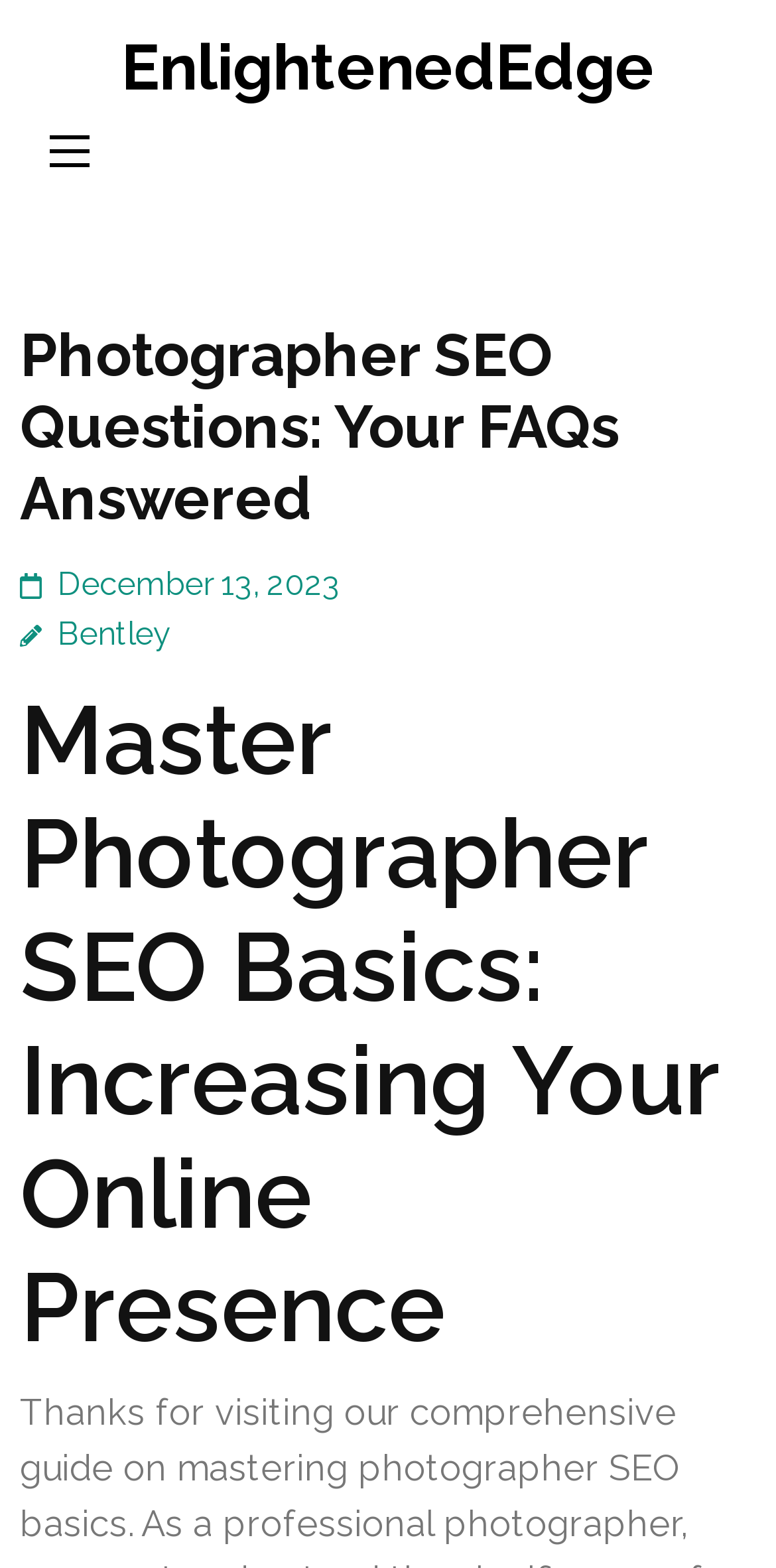Determine the heading of the webpage and extract its text content.

Photographer SEO Questions: Your FAQs Answered